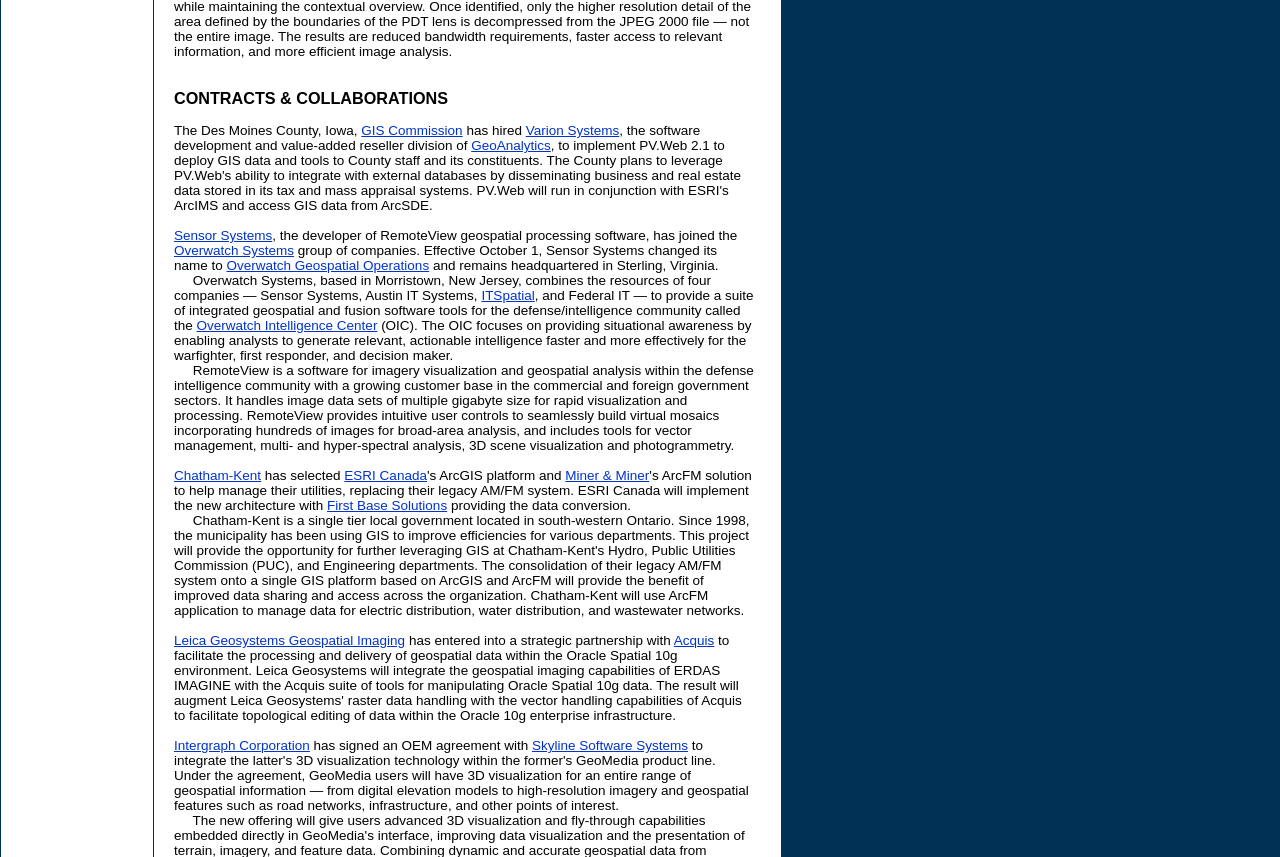Pinpoint the bounding box coordinates of the area that must be clicked to complete this instruction: "Learn more about Overwatch Geospatial Operations".

[0.177, 0.301, 0.335, 0.319]